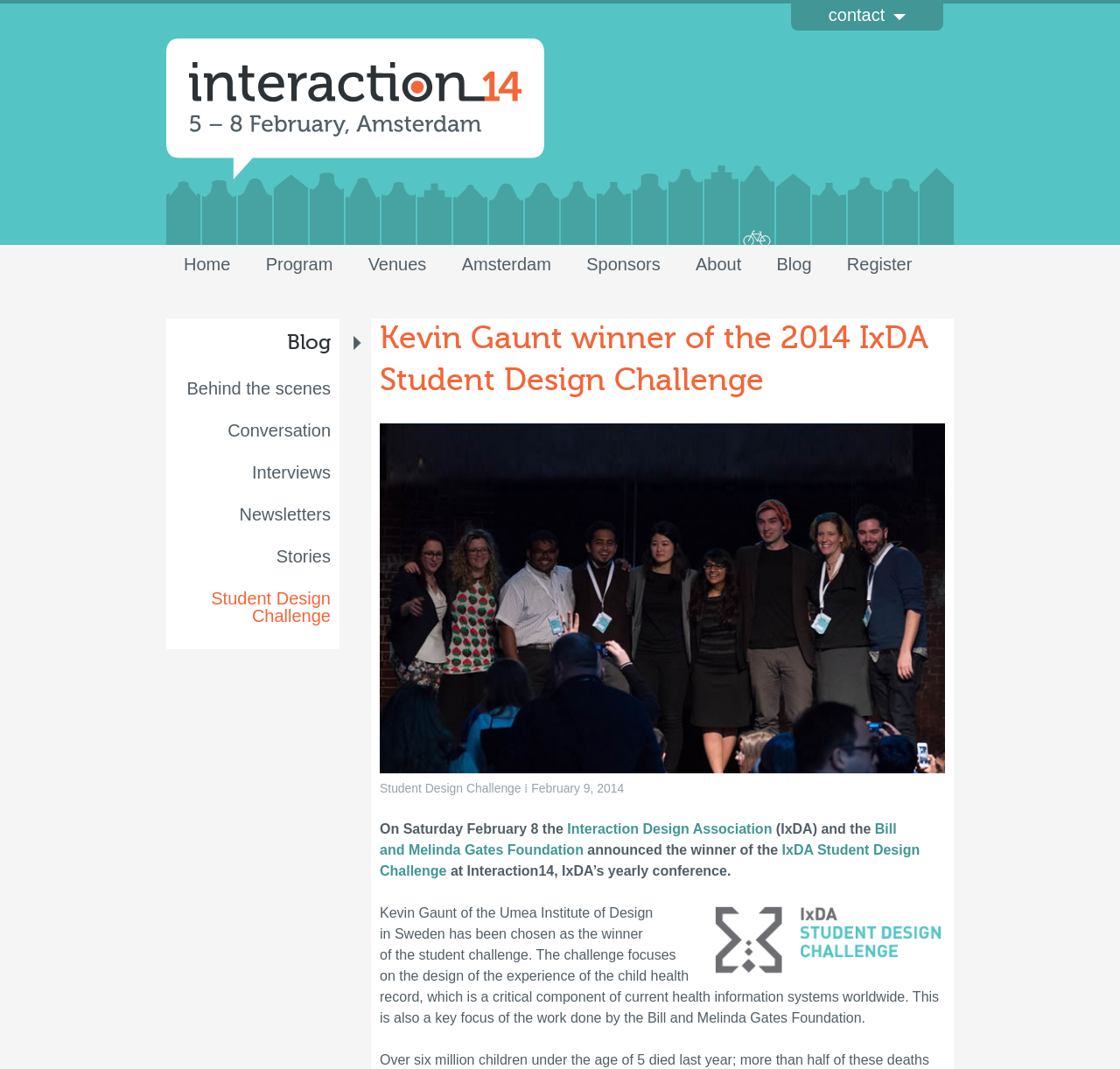Respond to the question below with a single word or phrase:
What is the name of the conference where the winner was announced?

Interaction14